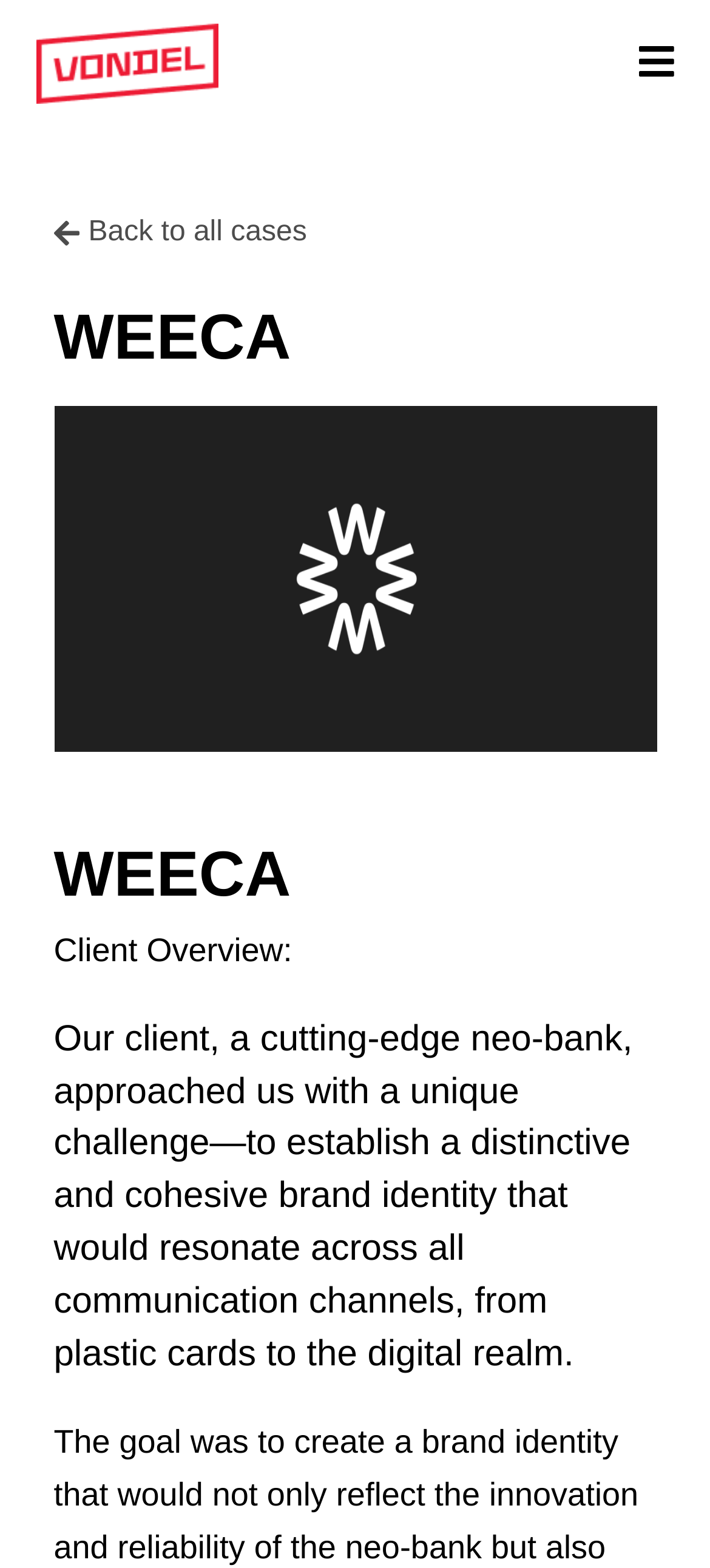Locate the bounding box coordinates for the element described below: "alt="Vondel"". The coordinates must be four float values between 0 and 1, formatted as [left, top, right, bottom].

[0.05, 0.03, 0.306, 0.048]